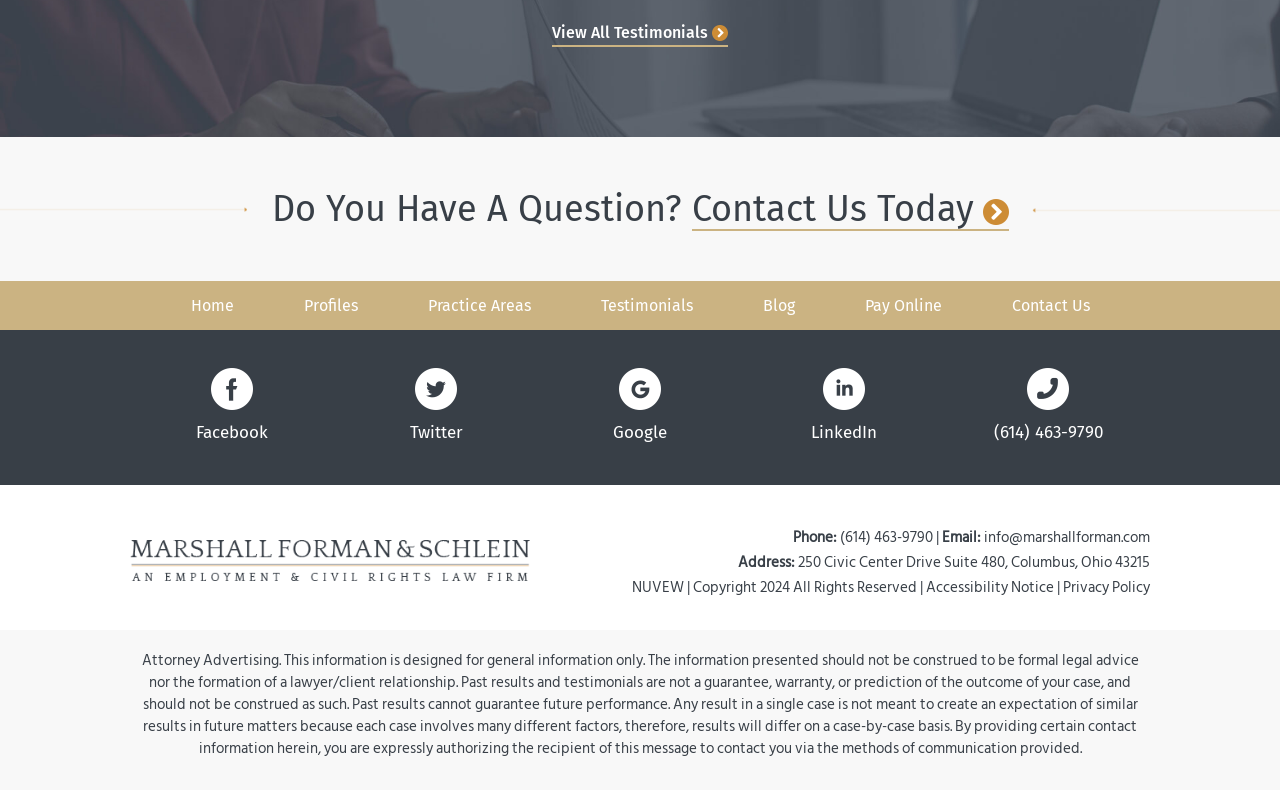Pinpoint the bounding box coordinates of the element to be clicked to execute the instruction: "Visit Facebook page".

[0.153, 0.466, 0.209, 0.561]